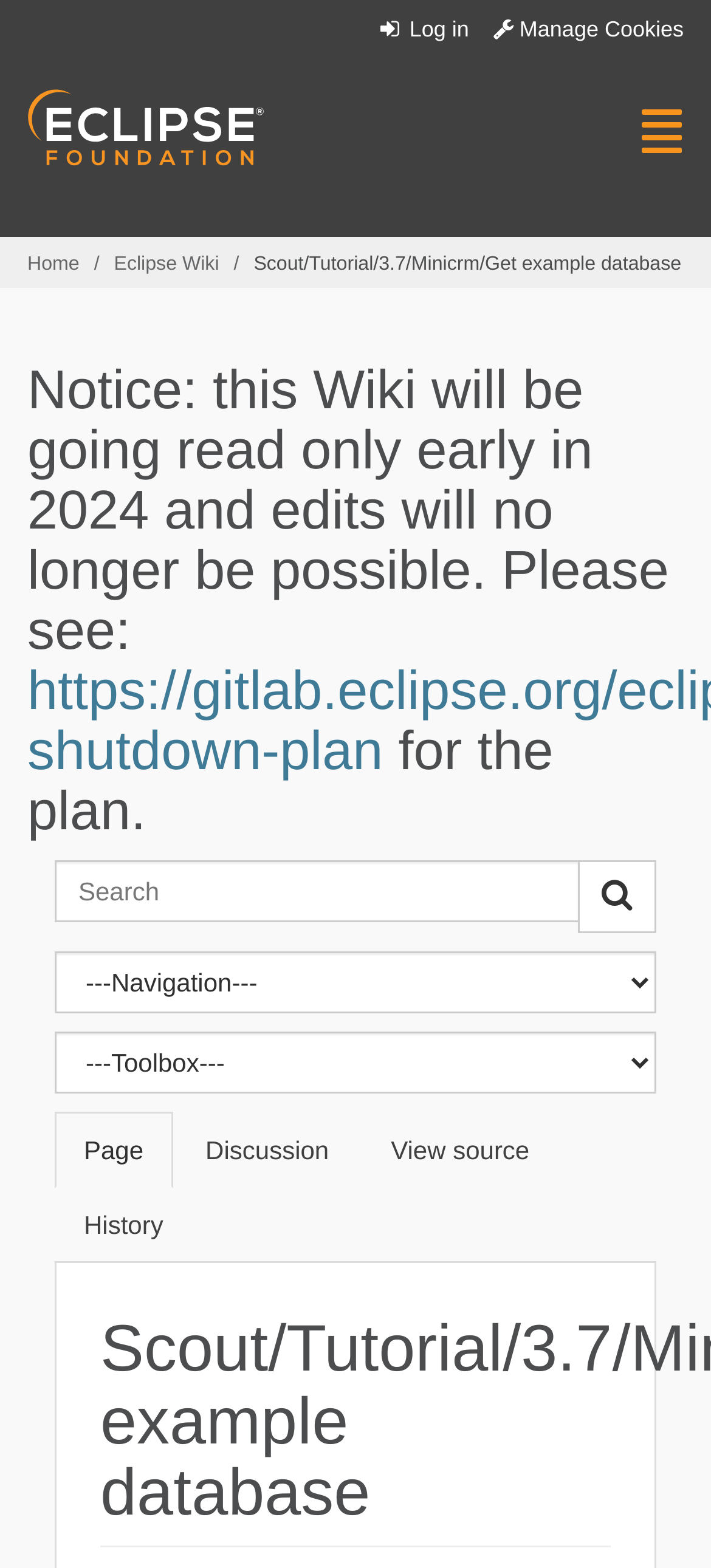Locate the coordinates of the bounding box for the clickable region that fulfills this instruction: "View August 2023".

None